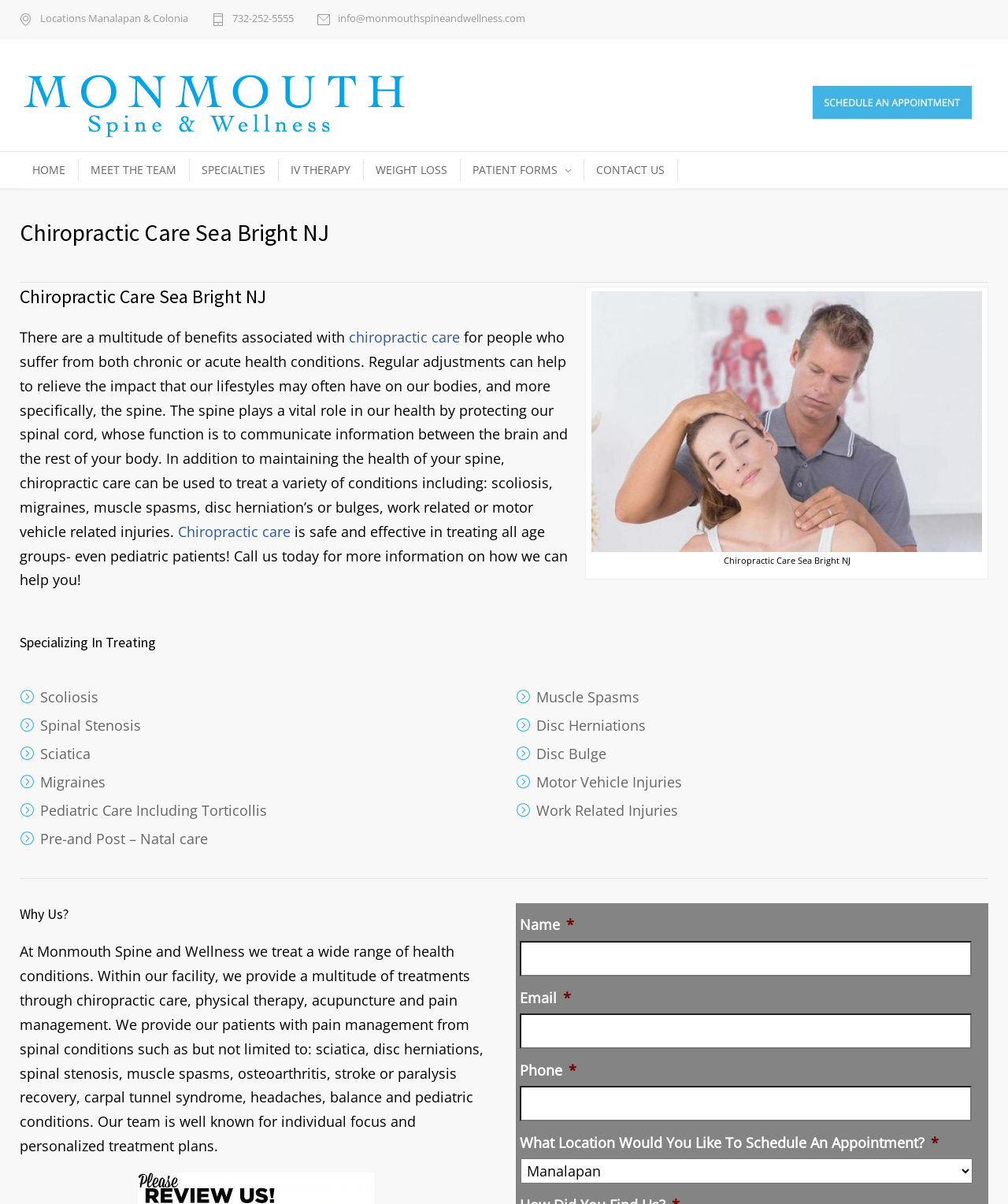Determine the bounding box coordinates of the section to be clicked to follow the instruction: "Learn more about chiropractic care". The coordinates should be given as four float numbers between 0 and 1, formatted as [left, top, right, bottom].

[0.346, 0.272, 0.456, 0.288]